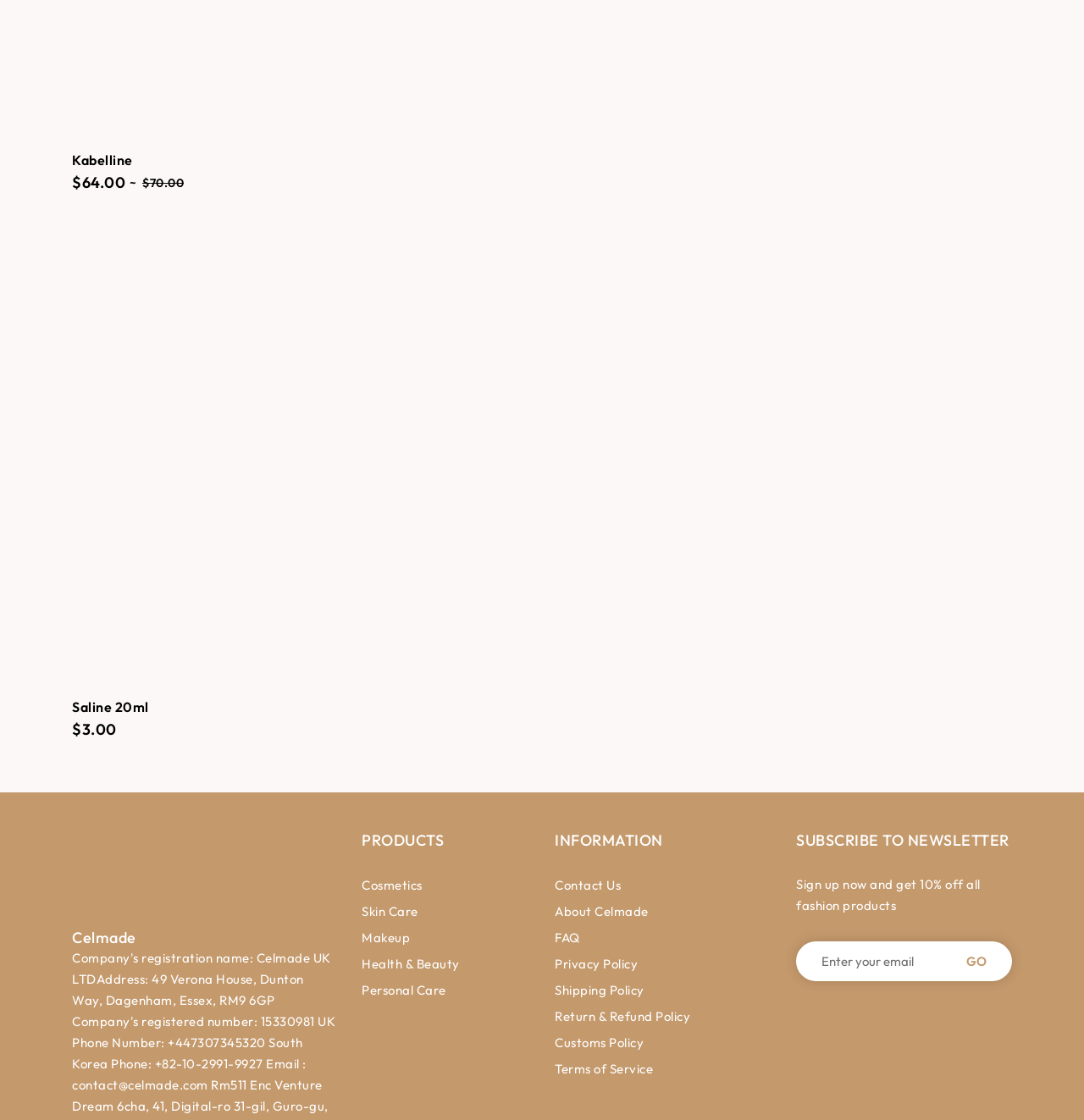Please determine the bounding box coordinates of the clickable area required to carry out the following instruction: "View Saline 20ml product". The coordinates must be four float numbers between 0 and 1, represented as [left, top, right, bottom].

[0.066, 0.624, 0.137, 0.639]